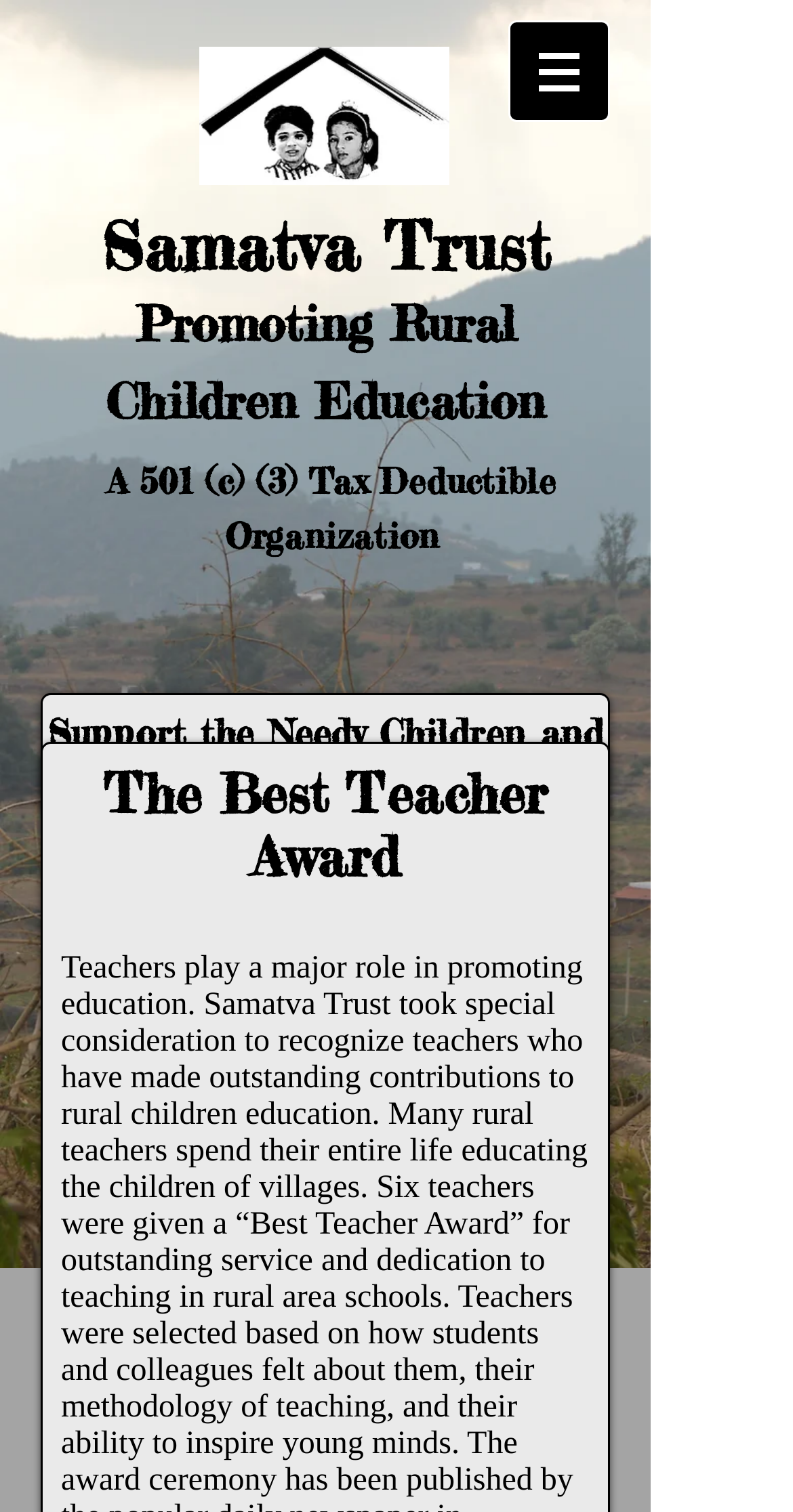Please find and give the text of the main heading on the webpage.

Samatva Trust
Promoting Rural Children Education